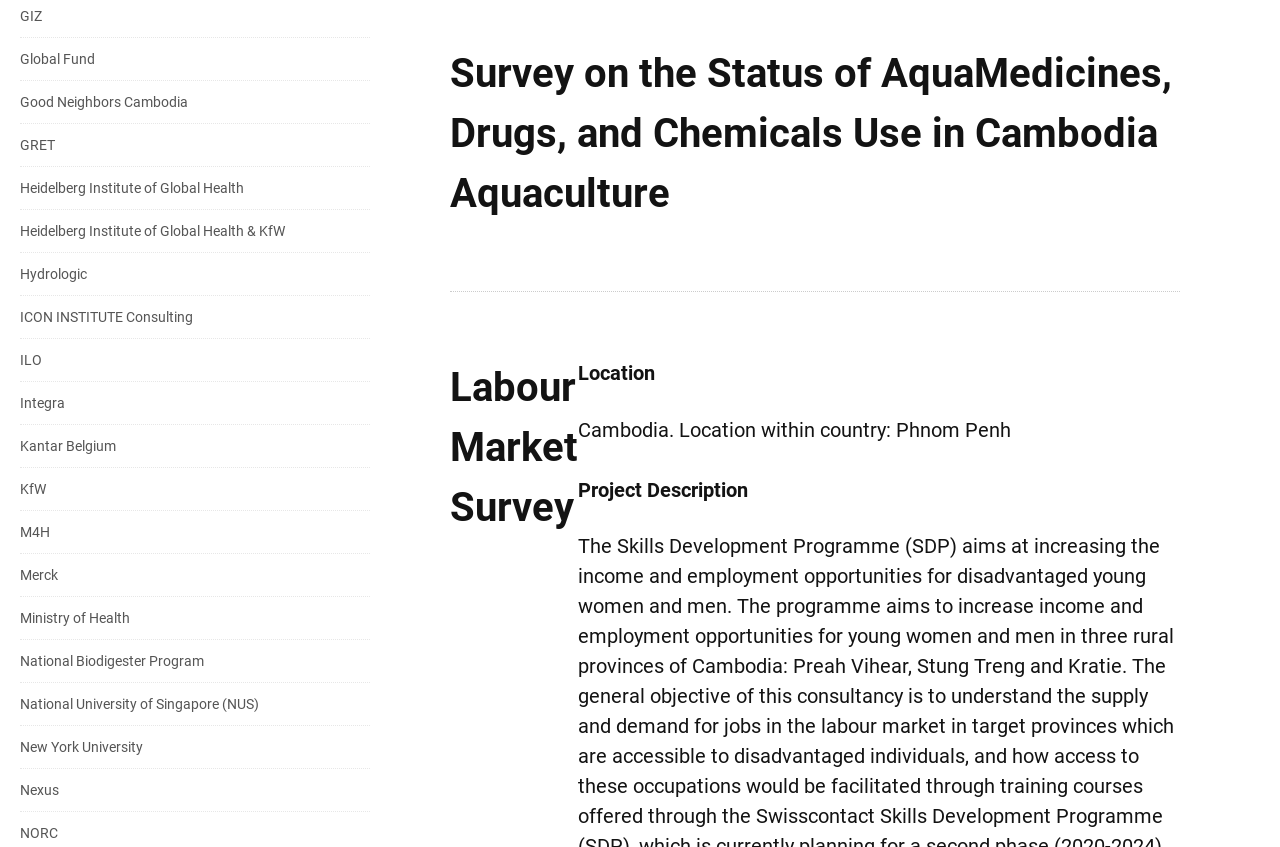Pinpoint the bounding box coordinates for the area that should be clicked to perform the following instruction: "Click on the link to Global Fund".

[0.016, 0.045, 0.289, 0.096]